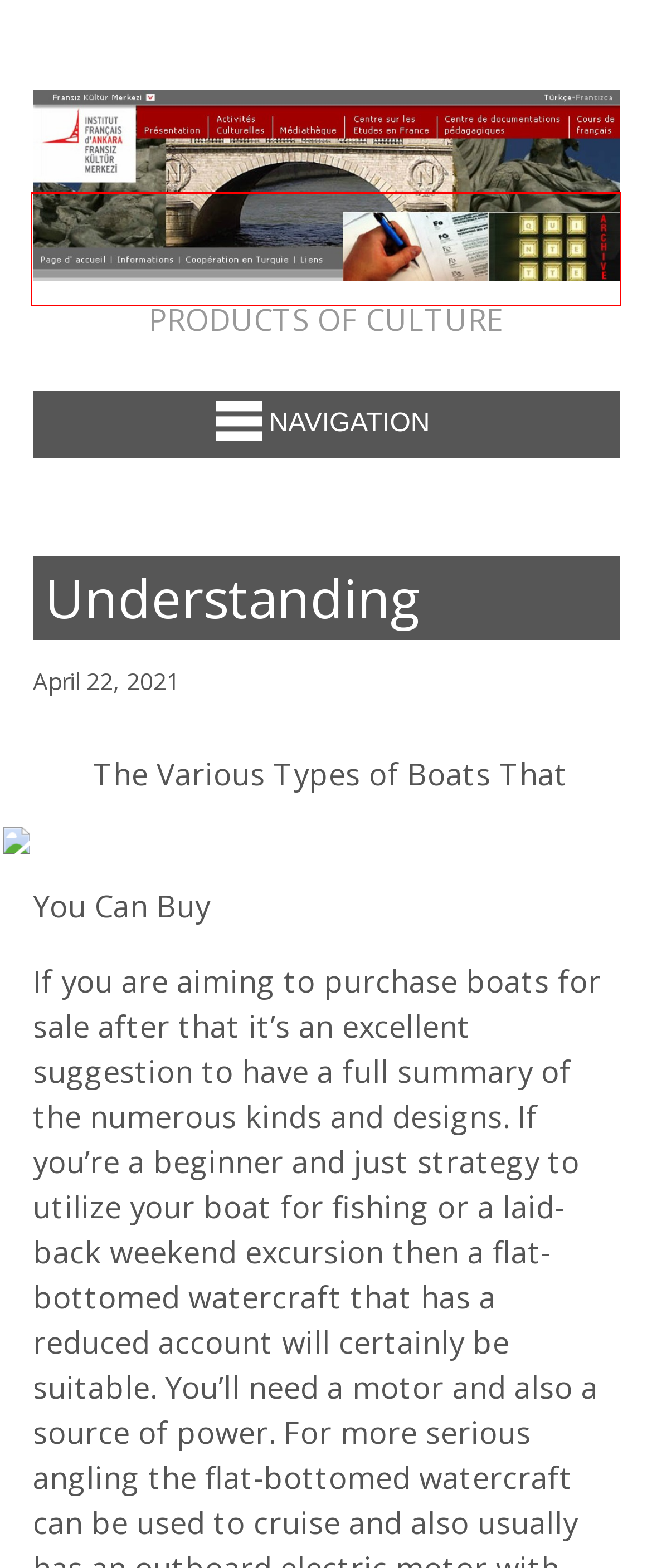Using the screenshot of a webpage with a red bounding box, pick the webpage description that most accurately represents the new webpage after the element inside the red box is clicked. Here are the candidates:
A. What I Can Teach You About  |  Fransız Kültür Merkezi
B. December |  2013 |  Fransız Kültür Merkezi
C. July |  2014 |  Fransız Kültür Merkezi
D. Fransız Kültür Merkezi
E. December |  2014 |  Fransız Kültür Merkezi
F. April |  2015 |  Fransız Kültür Merkezi
G. December |  2016 |  Fransız Kültür Merkezi
H. March |  2014 |  Fransız Kültür Merkezi

D